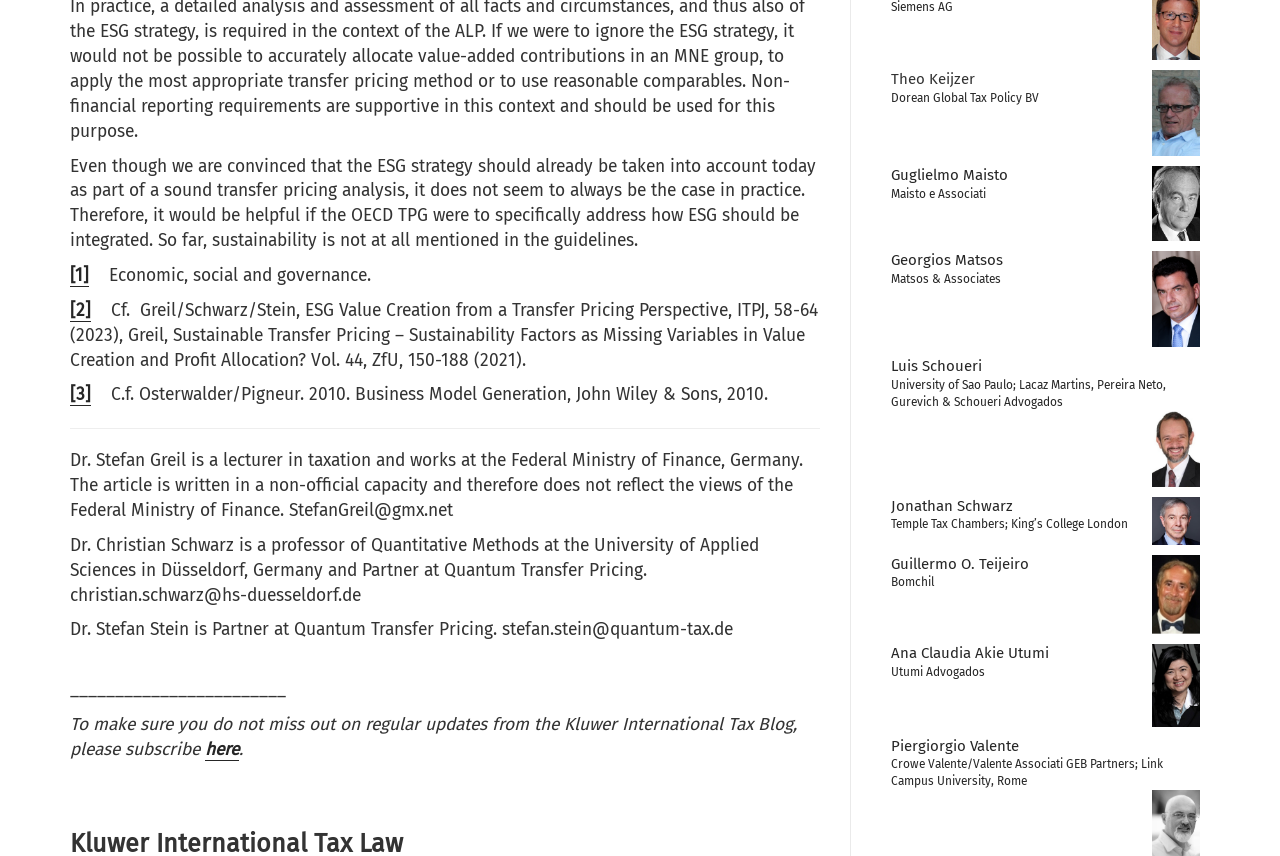Can you look at the image and give a comprehensive answer to the question:
What is the profession of Dr. Stefan Greil?

Dr. Stefan Greil's profession is mentioned as a lecturer in taxation, and he is also affiliated with the Federal Ministry of Finance, Germany. However, it is noted that the article is written in a non-official capacity and does not reflect the views of the Federal Ministry of Finance.